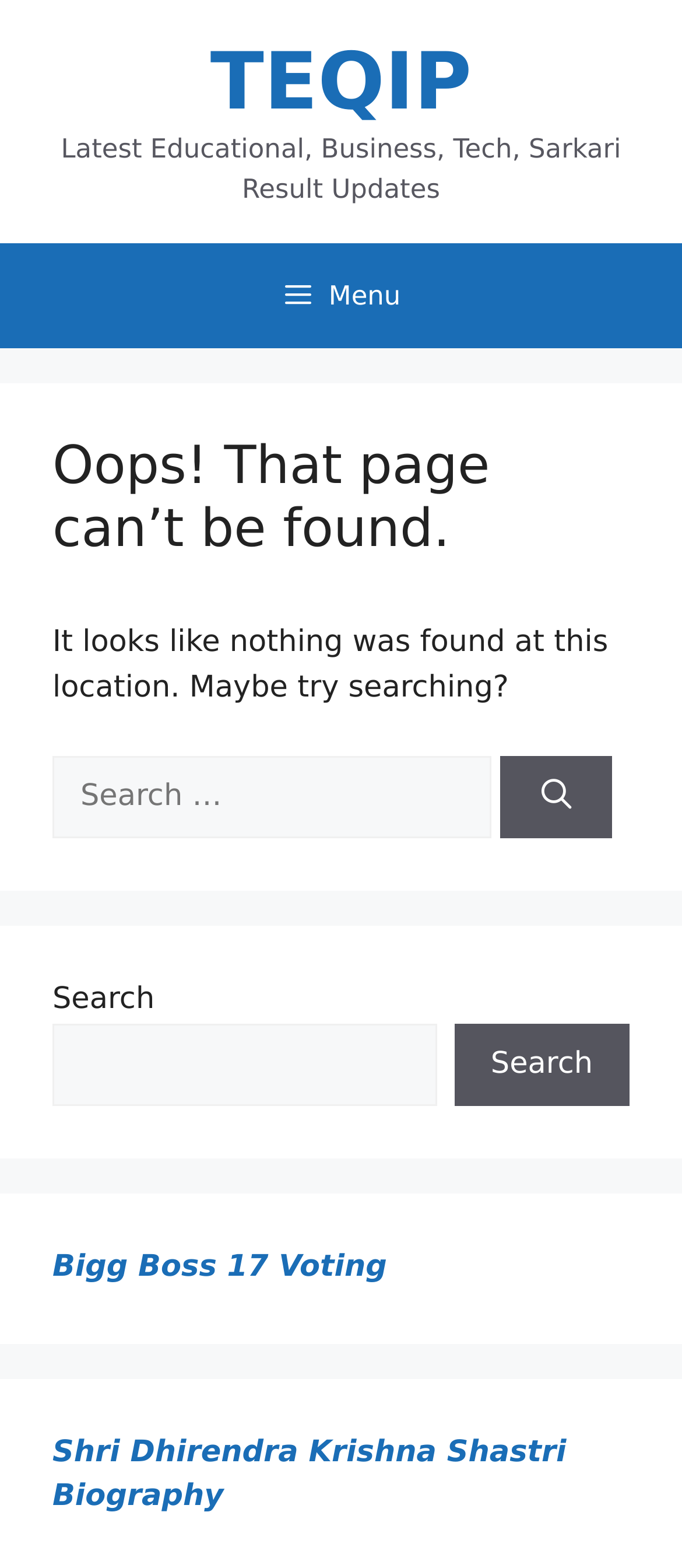What is the topic of the link 'Bigg Boss 17 Voting'?
Please interpret the details in the image and answer the question thoroughly.

The link 'Bigg Boss 17 Voting' is likely related to a TV show, specifically the Indian reality TV show 'Bigg Boss', as indicated by the presence of the link in the complementary section of the page.